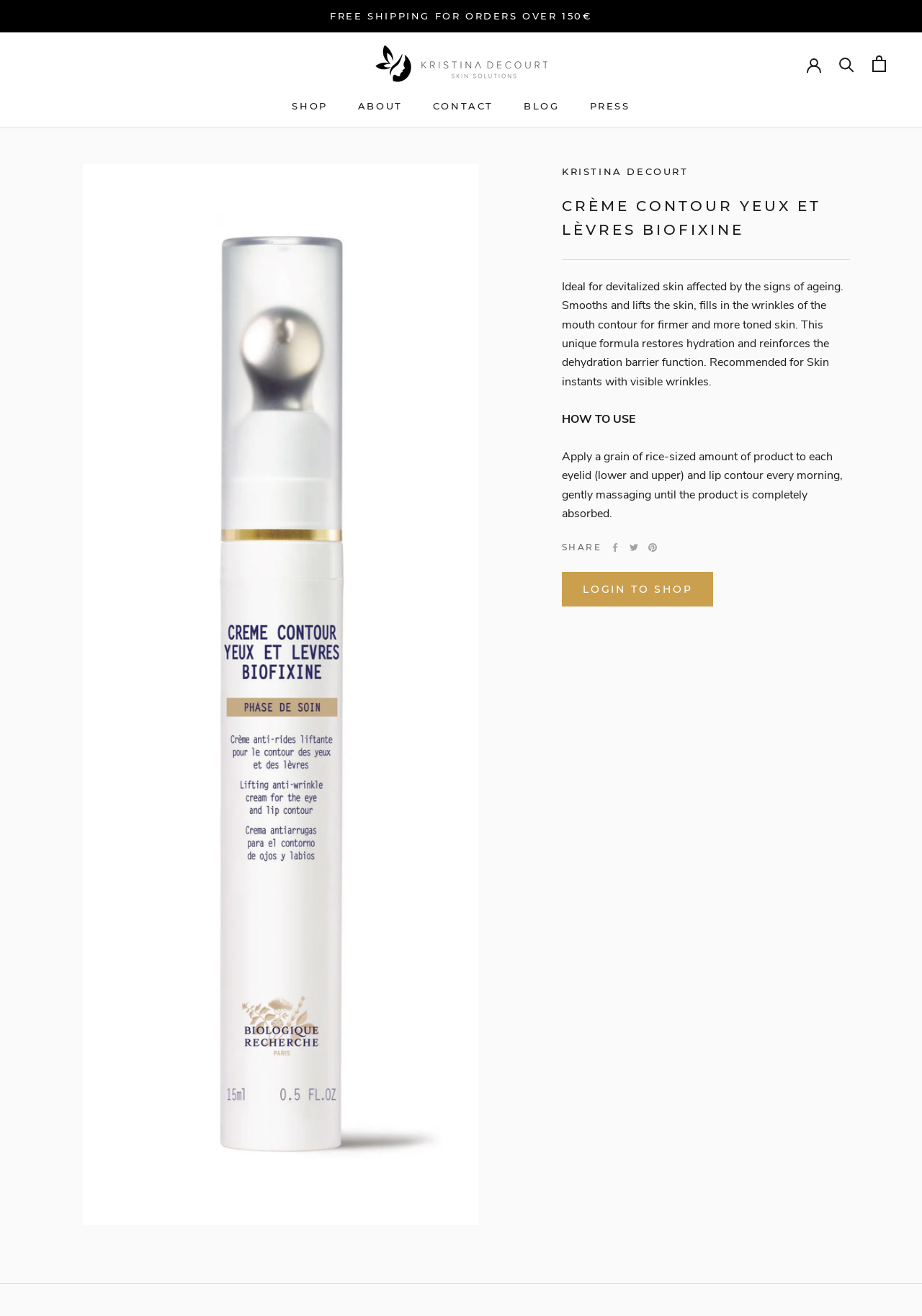Identify the title of the webpage and provide its text content.

CRÈME CONTOUR YEUX ET LÈVRES BIOFIXINE